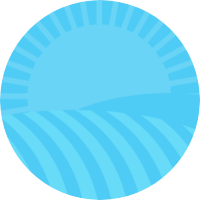Provide a comprehensive description of the image.

The image features a circular icon representing the concept of sustainable agriculture or biological innovation. It depicts a stylized sun rising over fields, with soft blue and light teal colors suggesting freshness and vitality. The waves of the fields are illustrated in a way that emphasizes growth and productivity, reflecting a commitment to environmental stewardship and agricultural advancement. This icon complements the surrounding text that discusses the Board of Directors’ roles in organizations like Gensource Potash and Vive Crop Protection, highlighting ongoing efforts to enhance the biological products regulatory process.